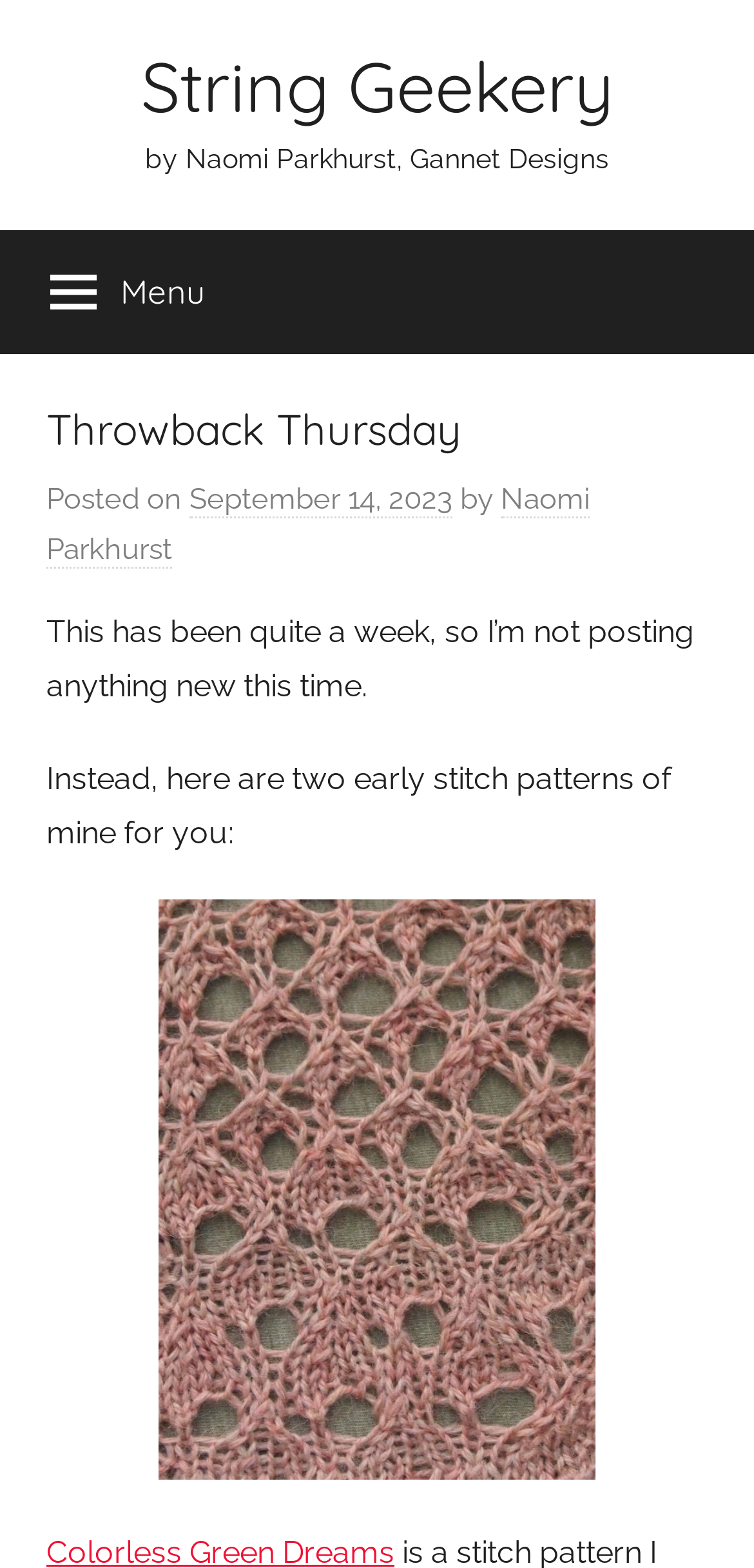How many stitch patterns are shared in the post?
Look at the webpage screenshot and answer the question with a detailed explanation.

The text 'here are two early stitch patterns of mine for you:' suggests that two stitch patterns are shared in the post.